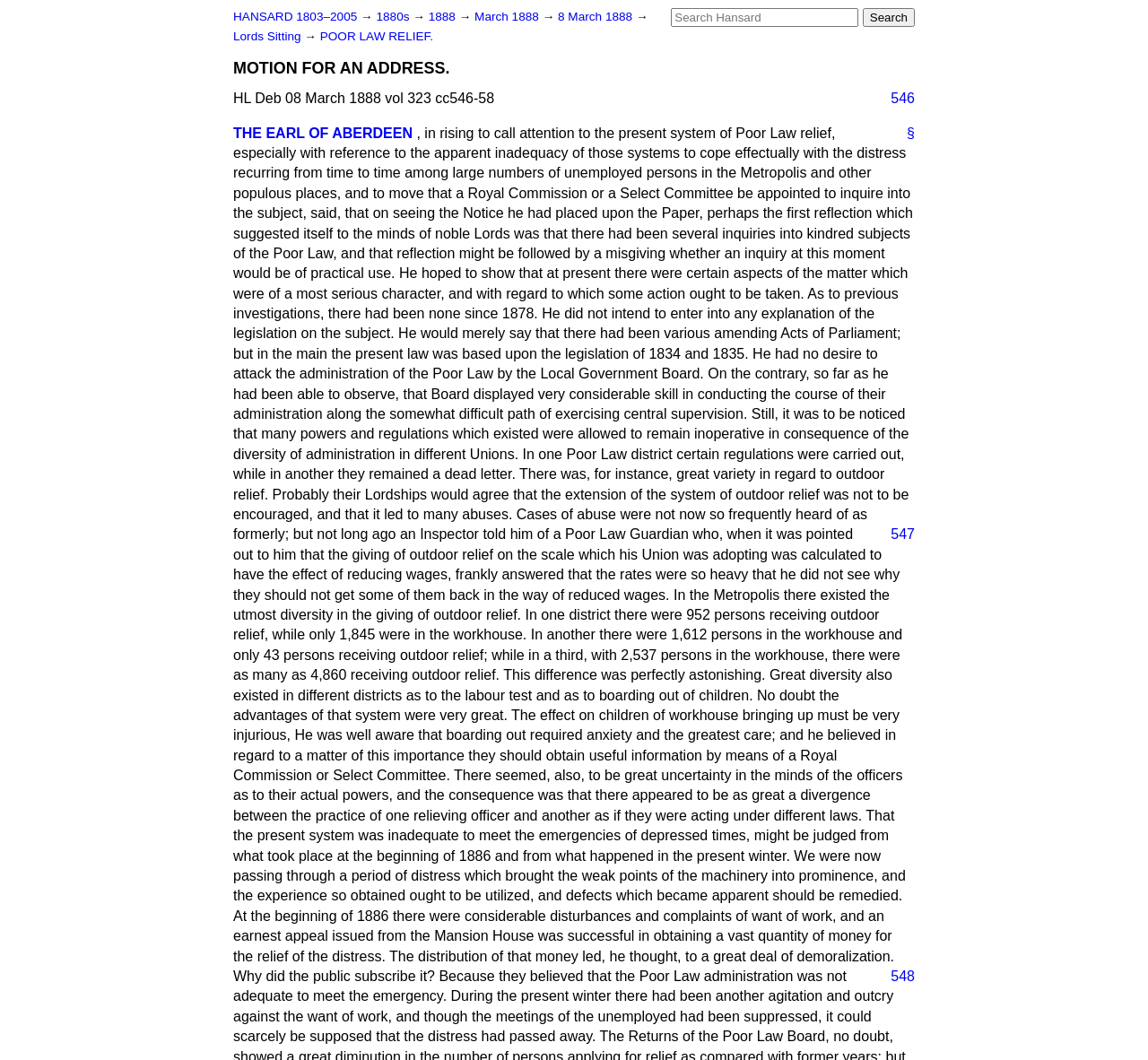Please find and report the bounding box coordinates of the element to click in order to perform the following action: "Read the Lords Sitting". The coordinates should be expressed as four float numbers between 0 and 1, in the format [left, top, right, bottom].

[0.203, 0.028, 0.265, 0.041]